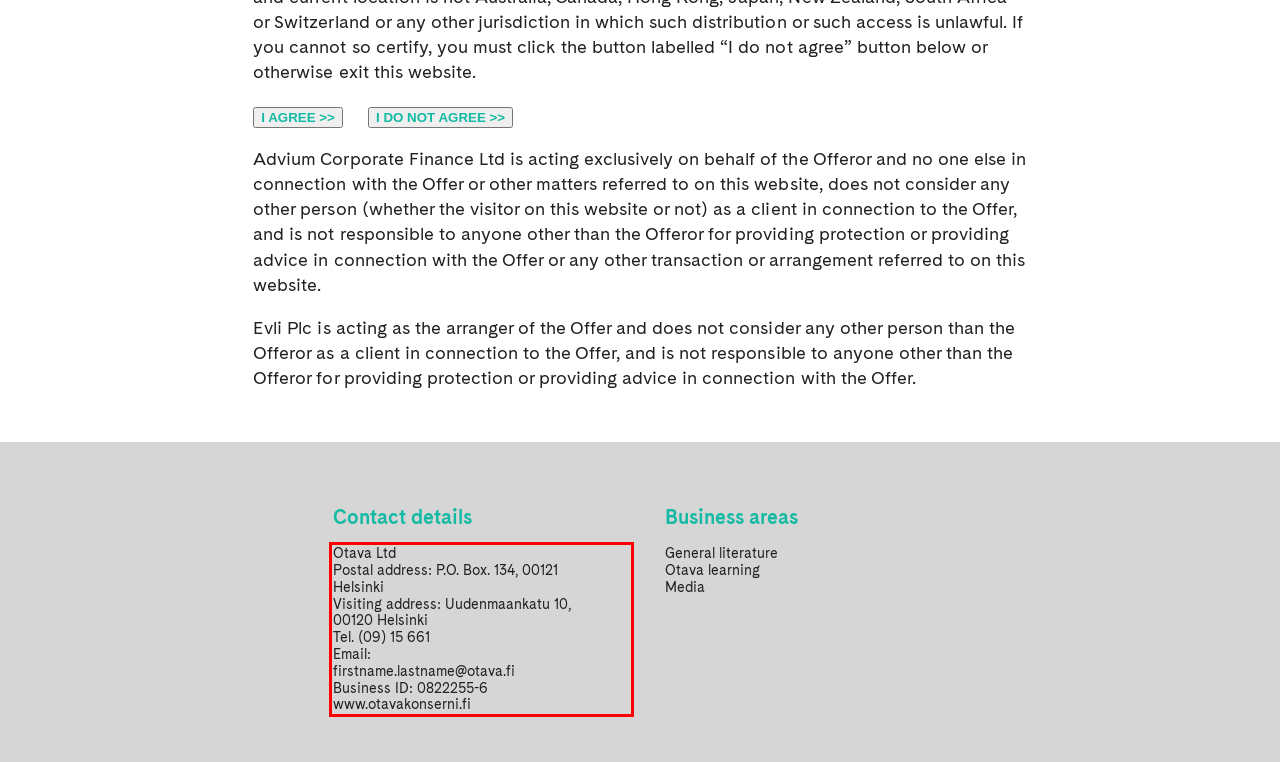Given a screenshot of a webpage, identify the red bounding box and perform OCR to recognize the text within that box.

Otava Ltd Postal address: P.O. Box. 134, 00121 Helsinki Visiting address: Uudenmaankatu 10, 00120 Helsinki Tel. (09) 15 661 Email: firstname.lastname@otava.fi Business ID: 0822255-6 www.otavakonserni.fi